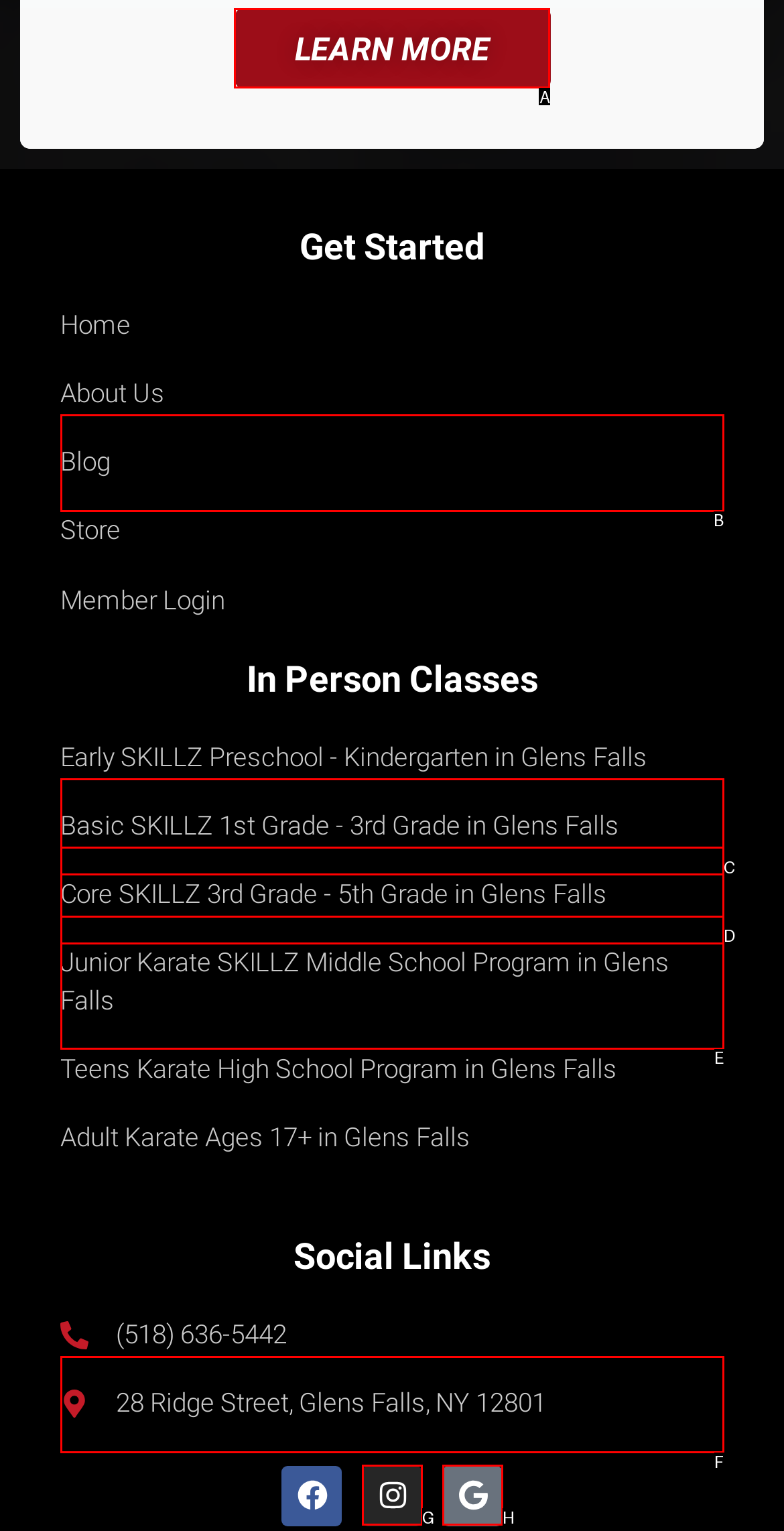Select the option that aligns with the description: Blog
Respond with the letter of the correct choice from the given options.

B